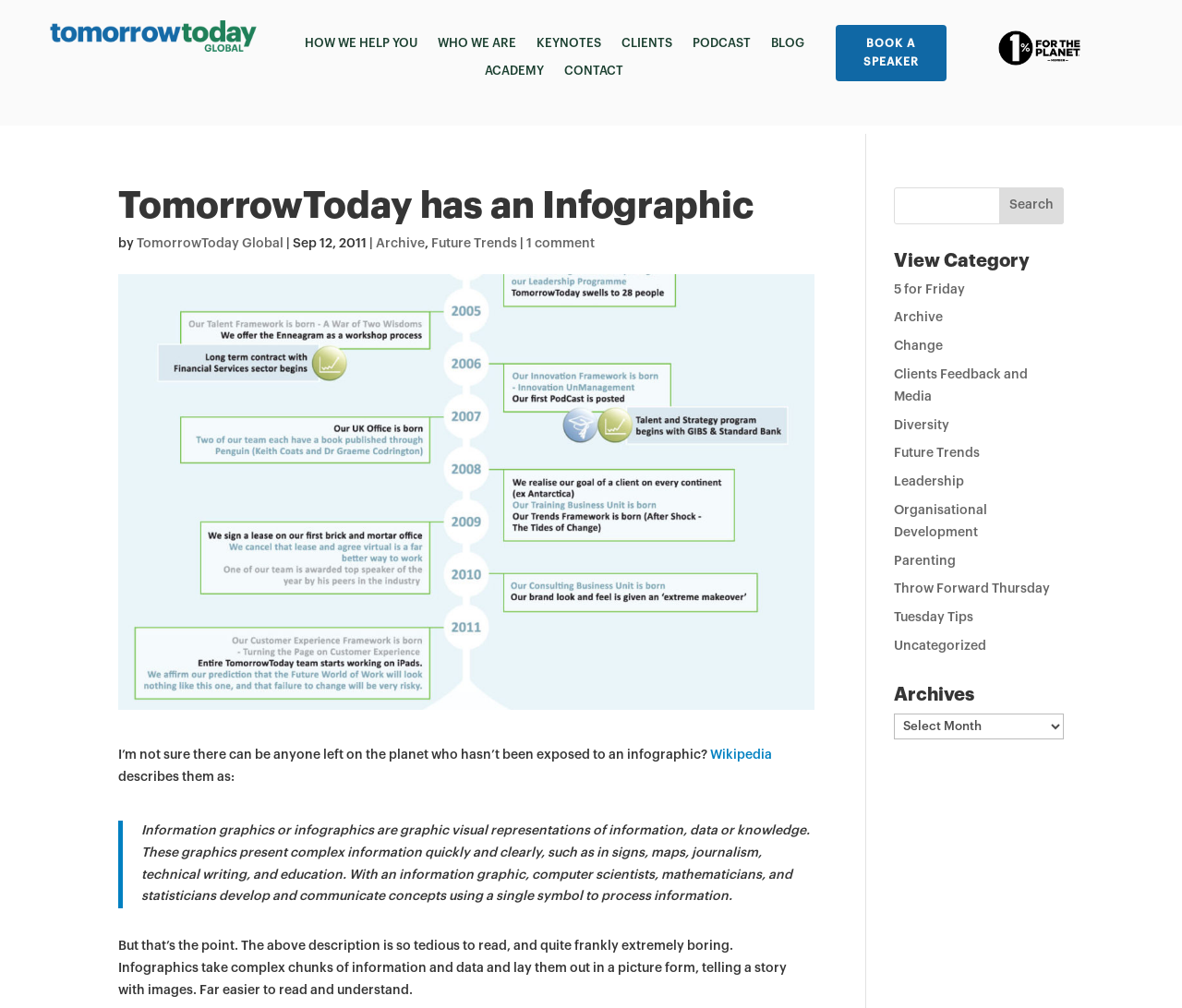Identify the bounding box of the UI element described as follows: "Tuesday Tips". Provide the coordinates as four float numbers in the range of 0 to 1 [left, top, right, bottom].

[0.756, 0.606, 0.824, 0.619]